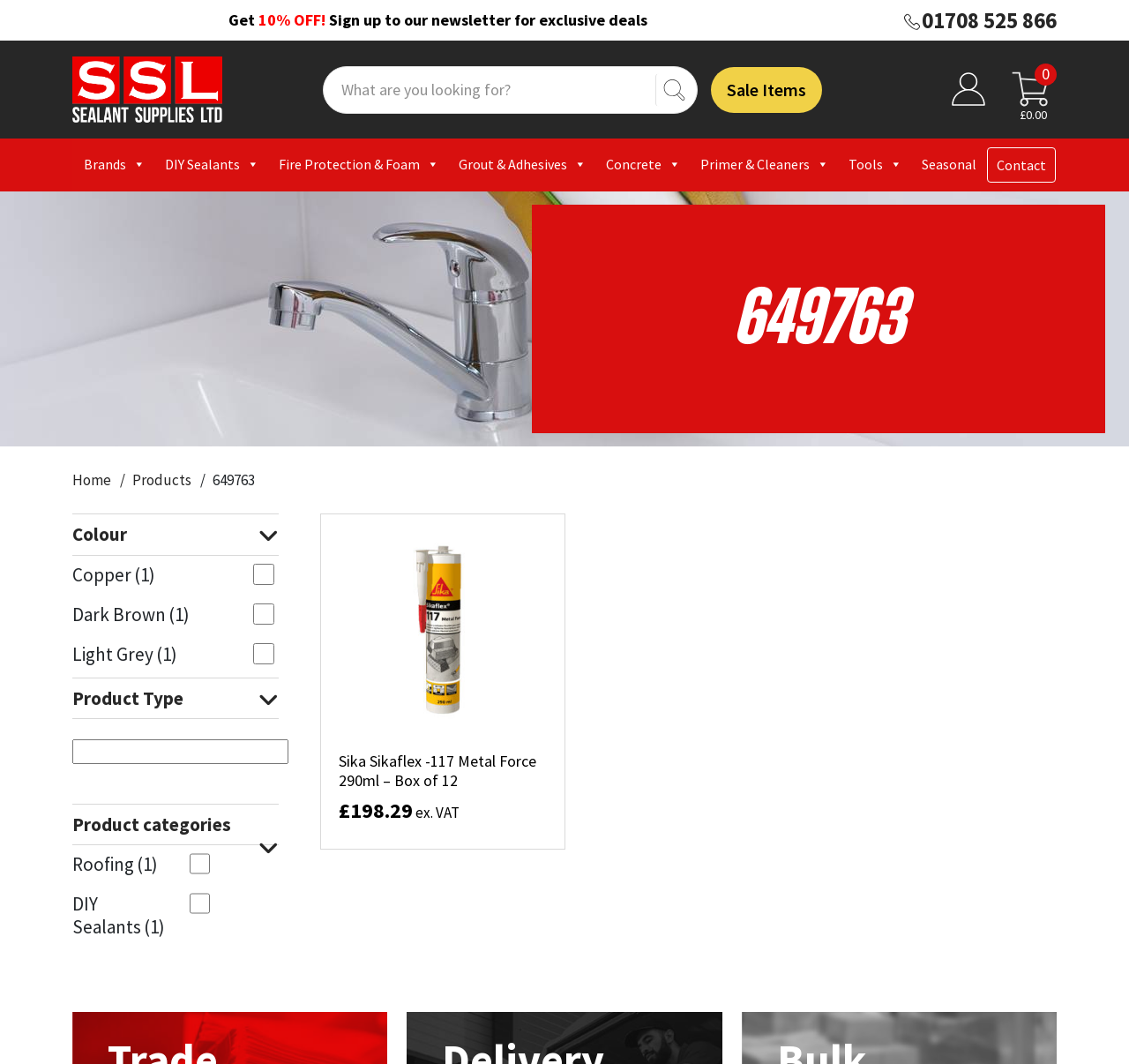Please specify the bounding box coordinates of the area that should be clicked to accomplish the following instruction: "View sale items". The coordinates should consist of four float numbers between 0 and 1, i.e., [left, top, right, bottom].

[0.63, 0.063, 0.728, 0.106]